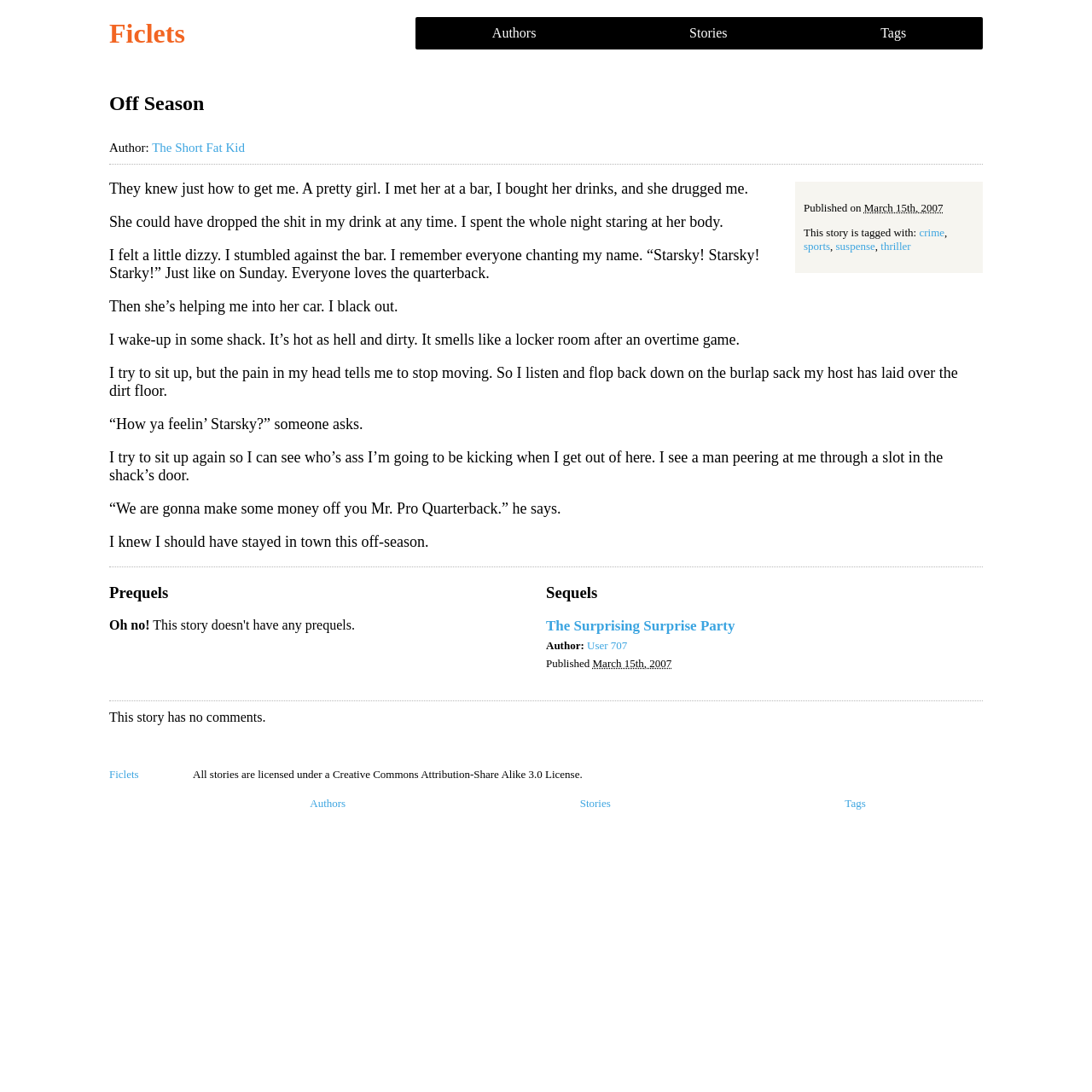Locate the bounding box coordinates of the element that should be clicked to fulfill the instruction: "go to Ficlets page".

[0.1, 0.016, 0.365, 0.045]